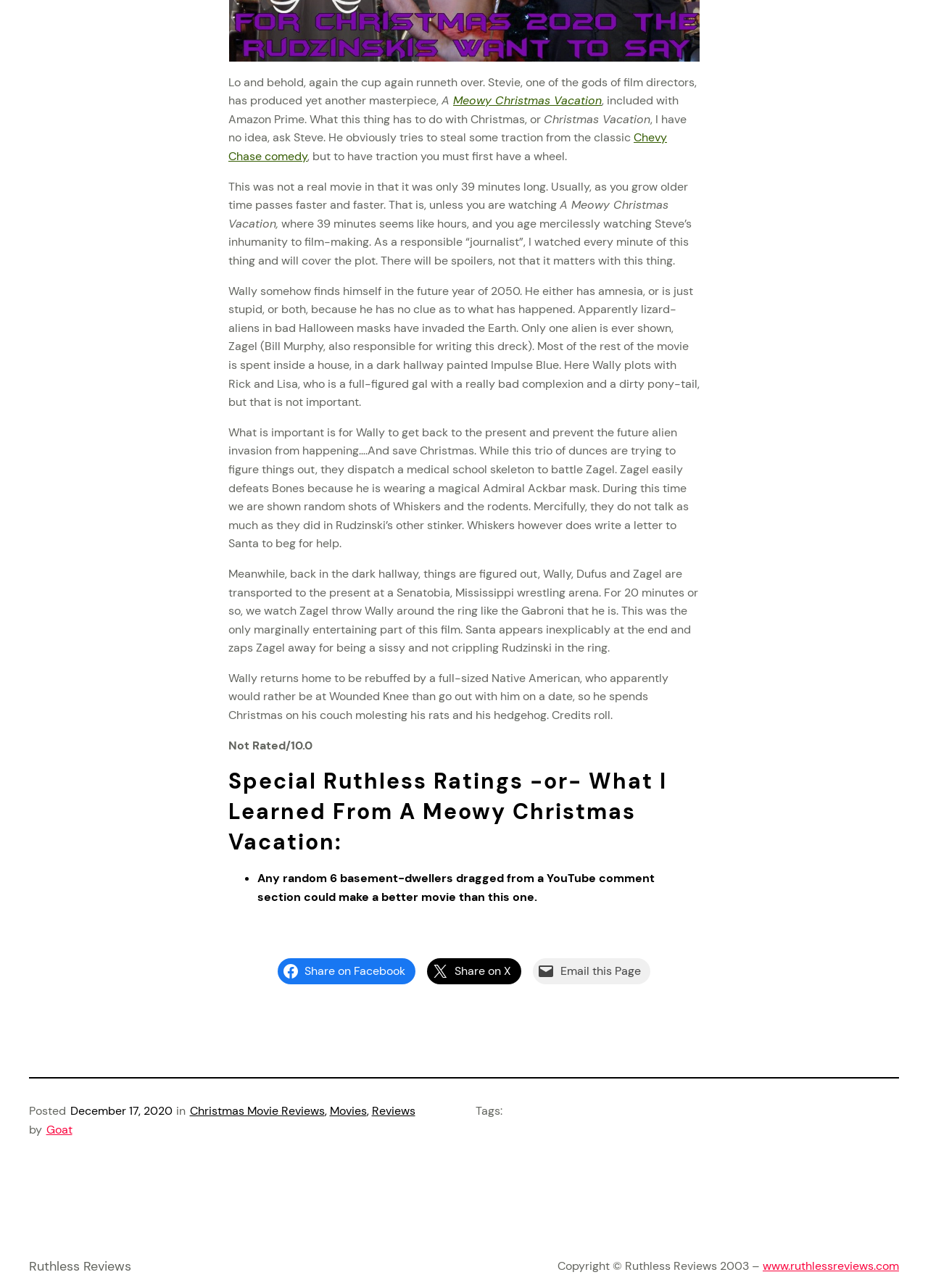Please identify the coordinates of the bounding box for the clickable region that will accomplish this instruction: "Go to Ruthless Reviews homepage".

[0.031, 0.976, 0.141, 0.99]